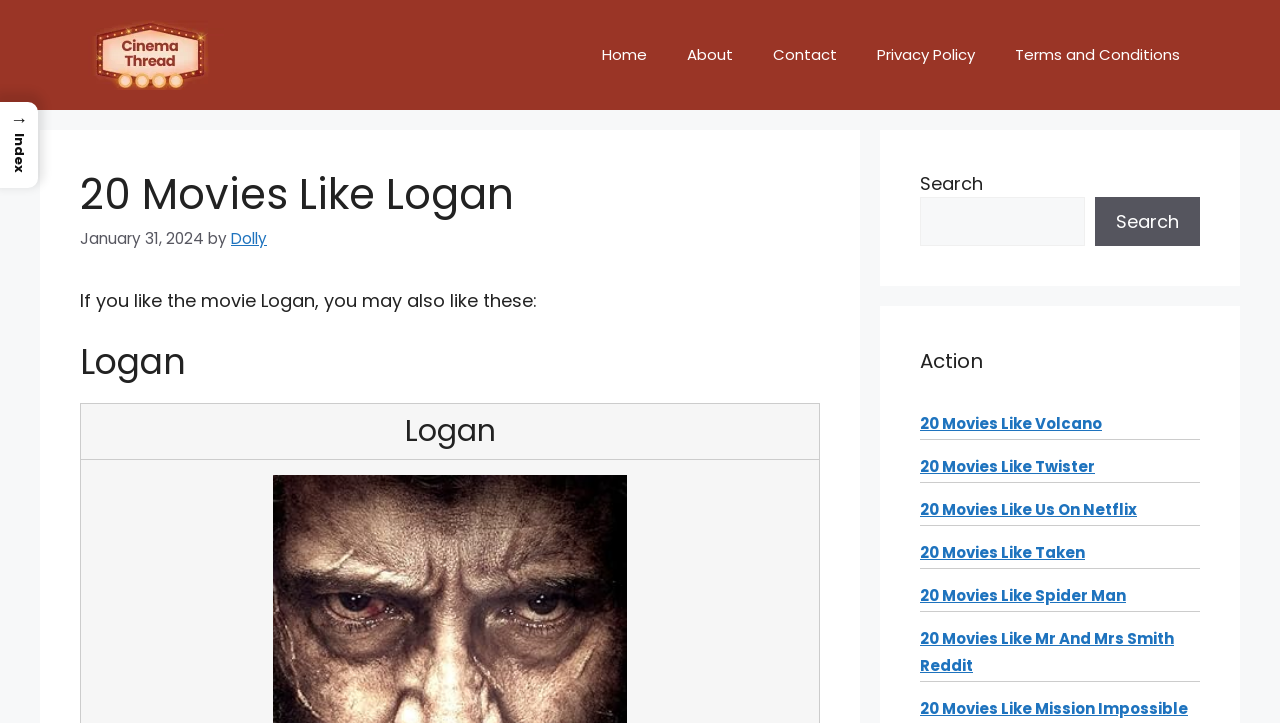Who is the author of the article?
Answer with a single word or short phrase according to what you see in the image.

Dolly